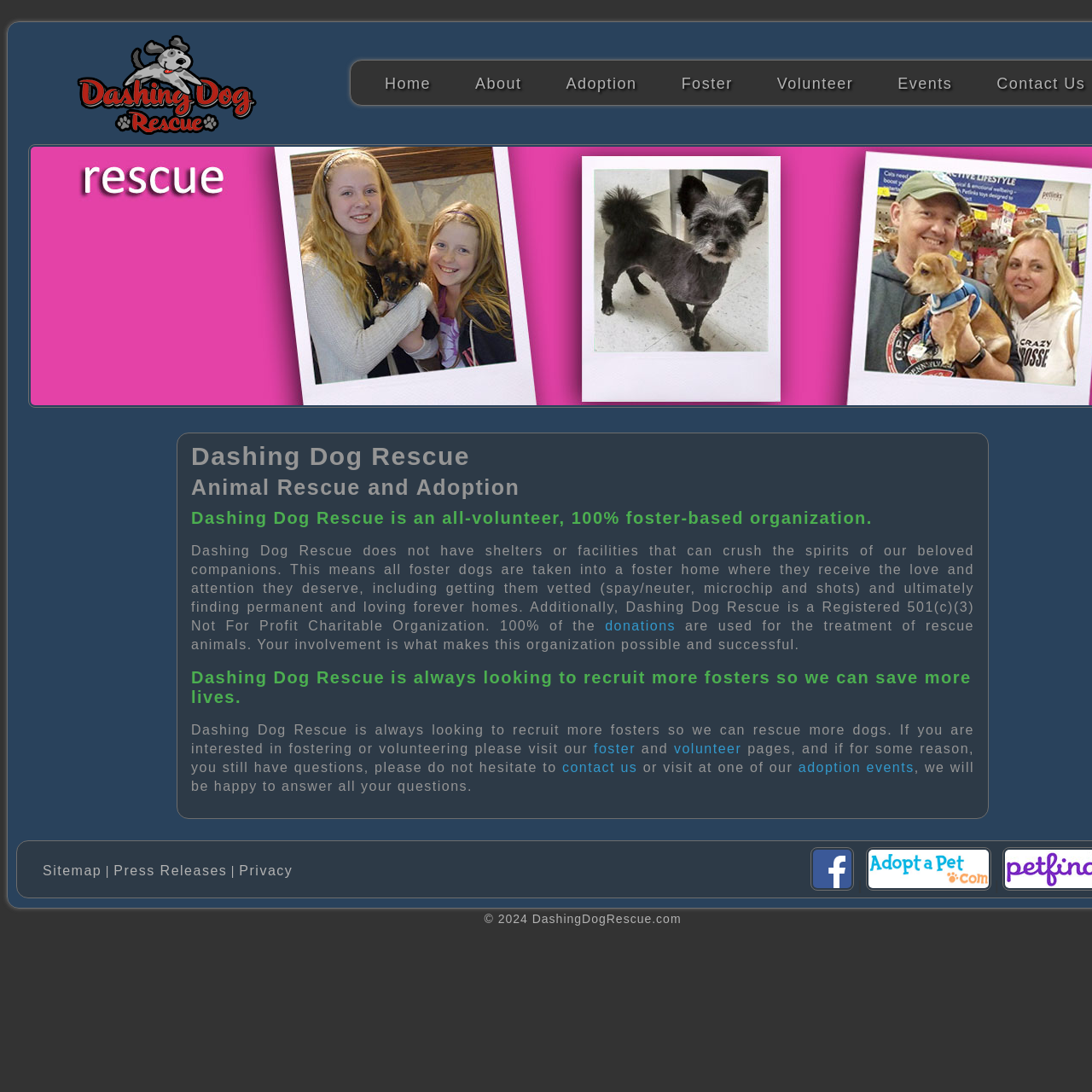Find and specify the bounding box coordinates that correspond to the clickable region for the instruction: "Click the Home link".

[0.337, 0.063, 0.41, 0.089]